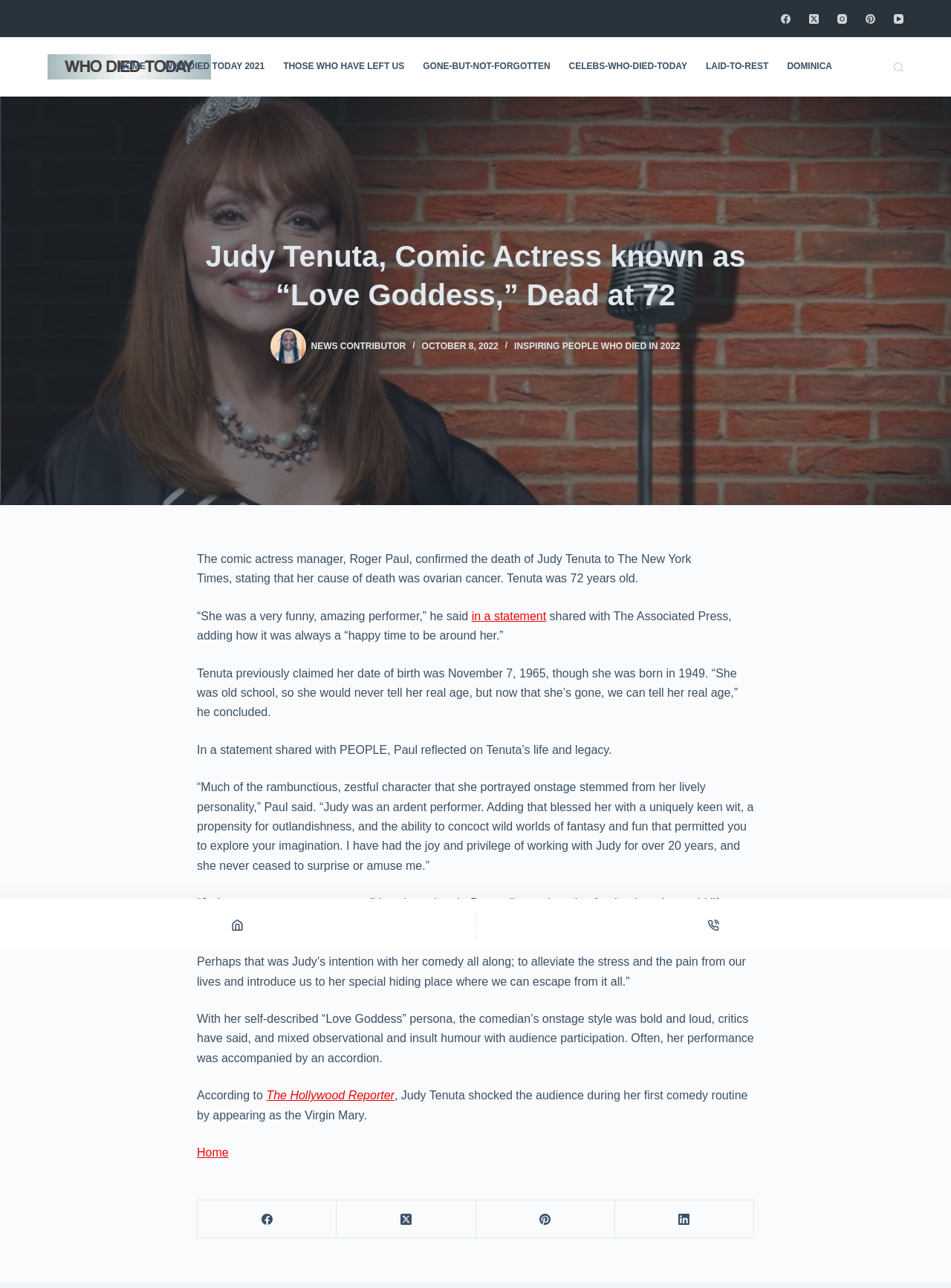What instrument did Judy Tenuta often use in her performances?
Answer the question with a detailed and thorough explanation.

The answer can be found in the article section of the webpage, which states 'With her self-described “Love Goddess” persona, the comedian’s onstage style was bold and loud, critics have said, and mixed observational and insult humour with audience participation. Often, her performance was accompanied by an accordion.' This section is located in the bounding box coordinates [0.0, 0.427, 1.0, 0.962] and is a part of the article content.